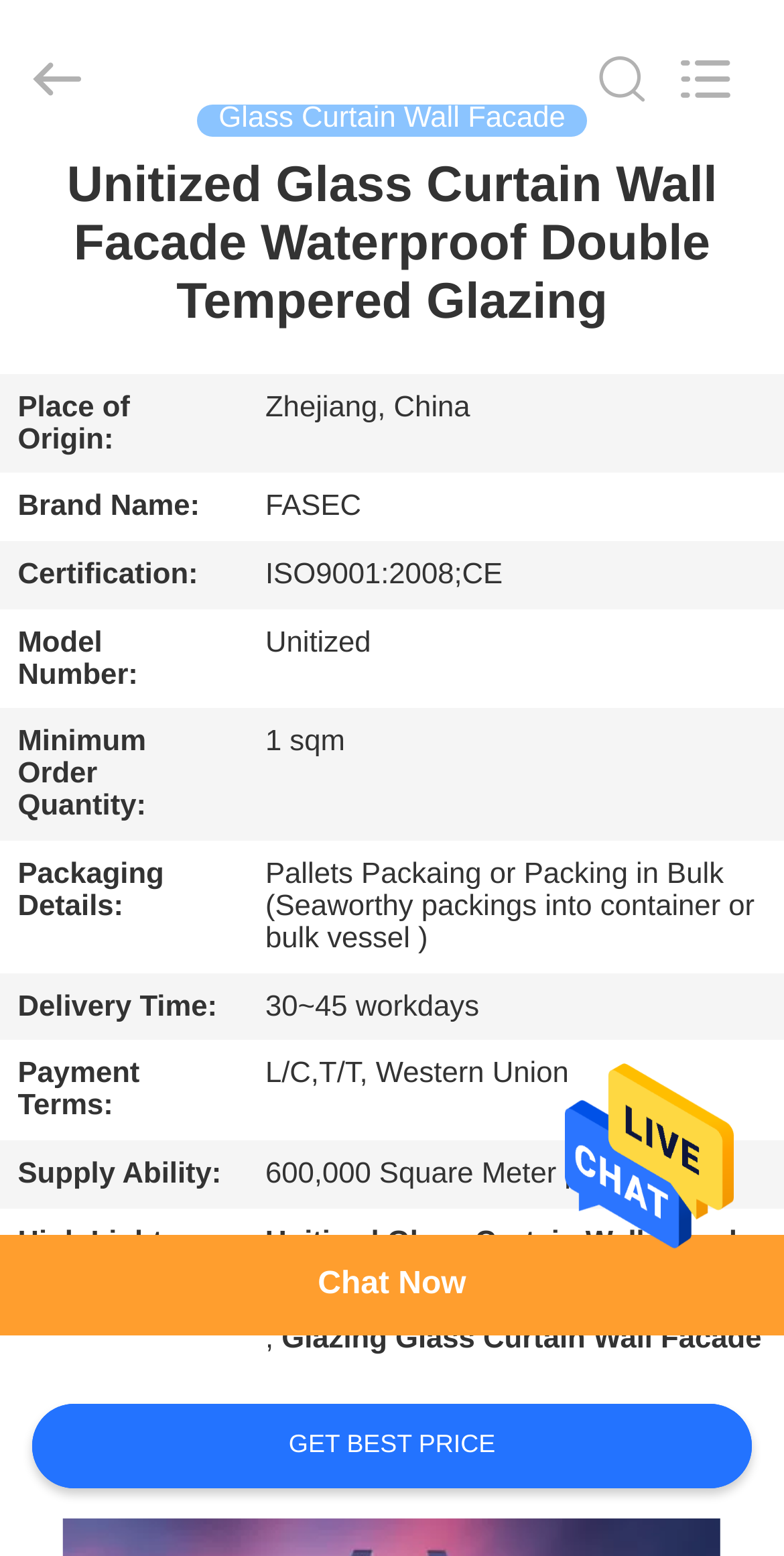Specify the bounding box coordinates of the element's area that should be clicked to execute the given instruction: "Get the best price". The coordinates should be four float numbers between 0 and 1, i.e., [left, top, right, bottom].

[0.04, 0.902, 0.96, 0.956]